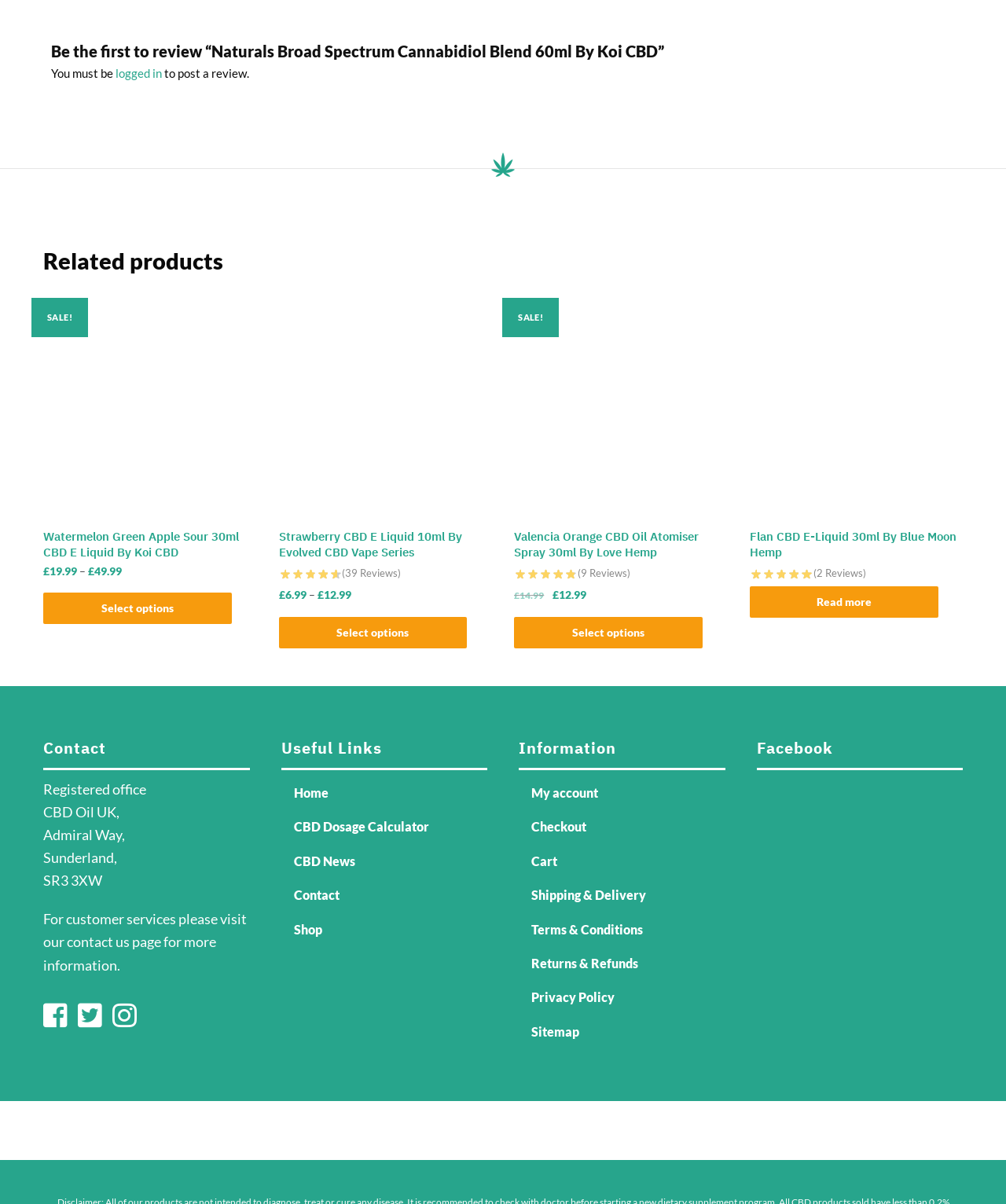Please locate the clickable area by providing the bounding box coordinates to follow this instruction: "Select options for Watermelon Green Apple Sour 30ml CBD E Liquid By Koi CBD".

[0.043, 0.426, 0.23, 0.452]